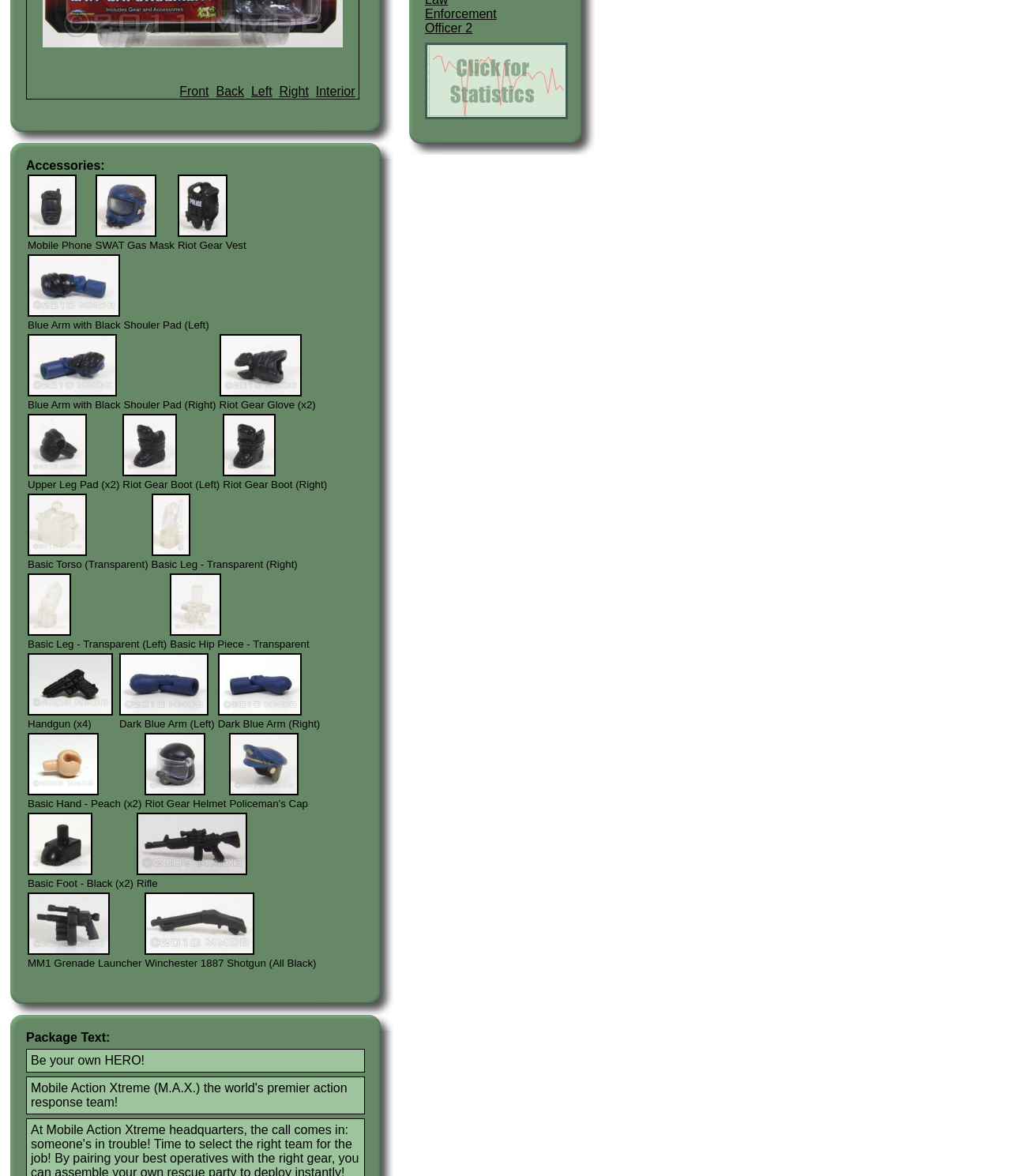Identify the bounding box of the UI component described as: "Back".

[0.214, 0.072, 0.241, 0.083]